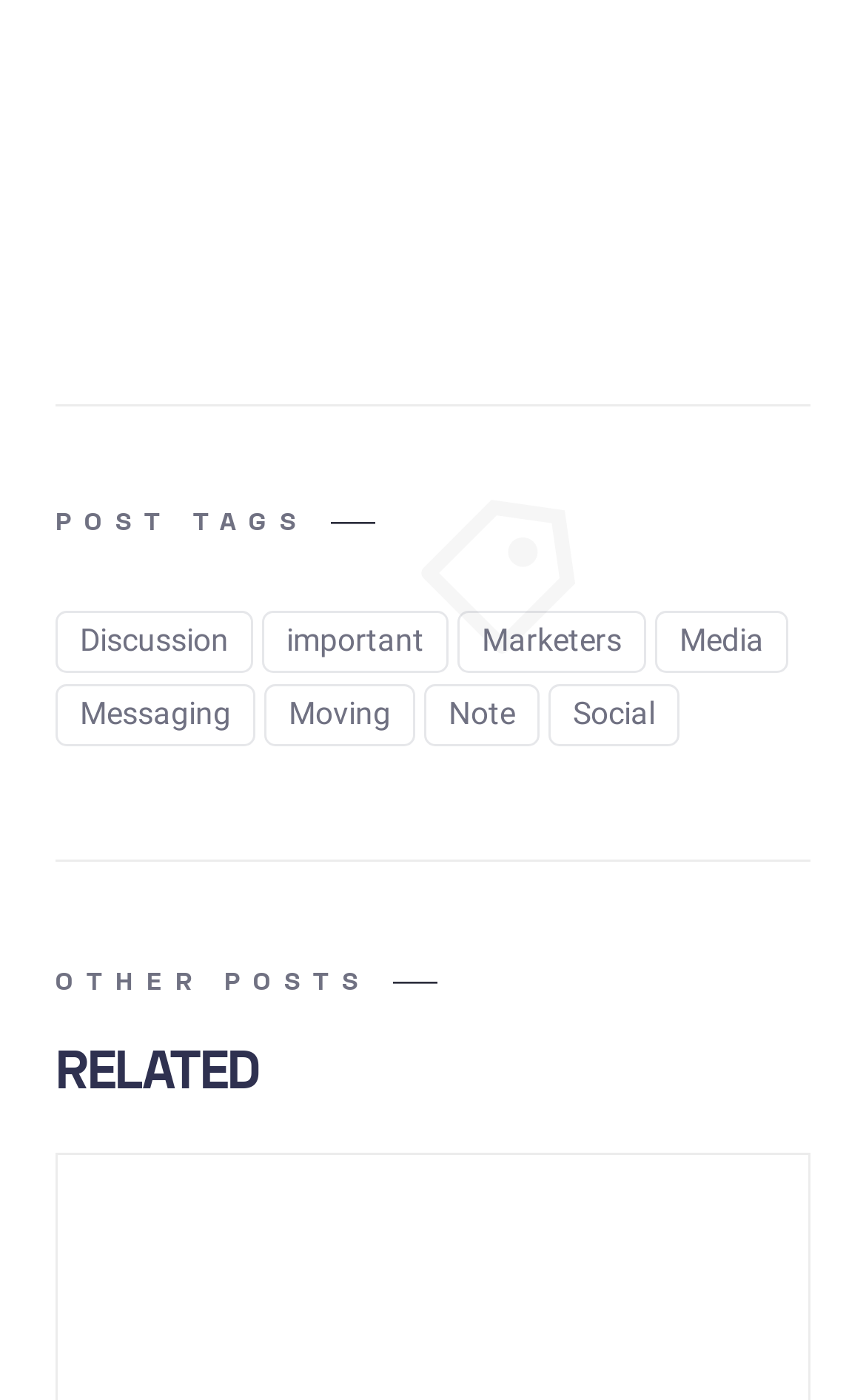Can you specify the bounding box coordinates of the area that needs to be clicked to fulfill the following instruction: "Explore important topics"?

[0.303, 0.436, 0.518, 0.48]